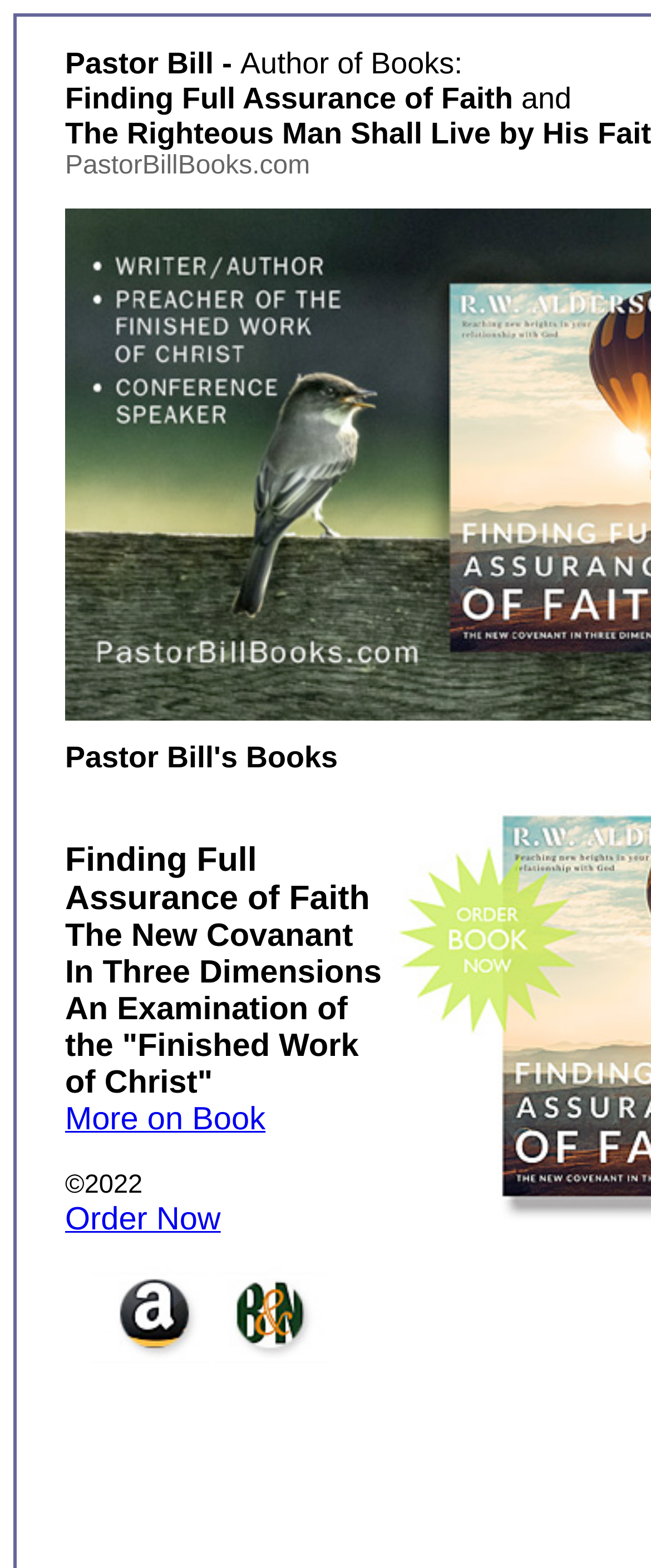Please study the image and answer the question comprehensively:
What is the name of the author of the books?

The webpage title and the domain name 'PastorBillBooks.com' suggest that the author of the books is Pastor Bill Alderson.